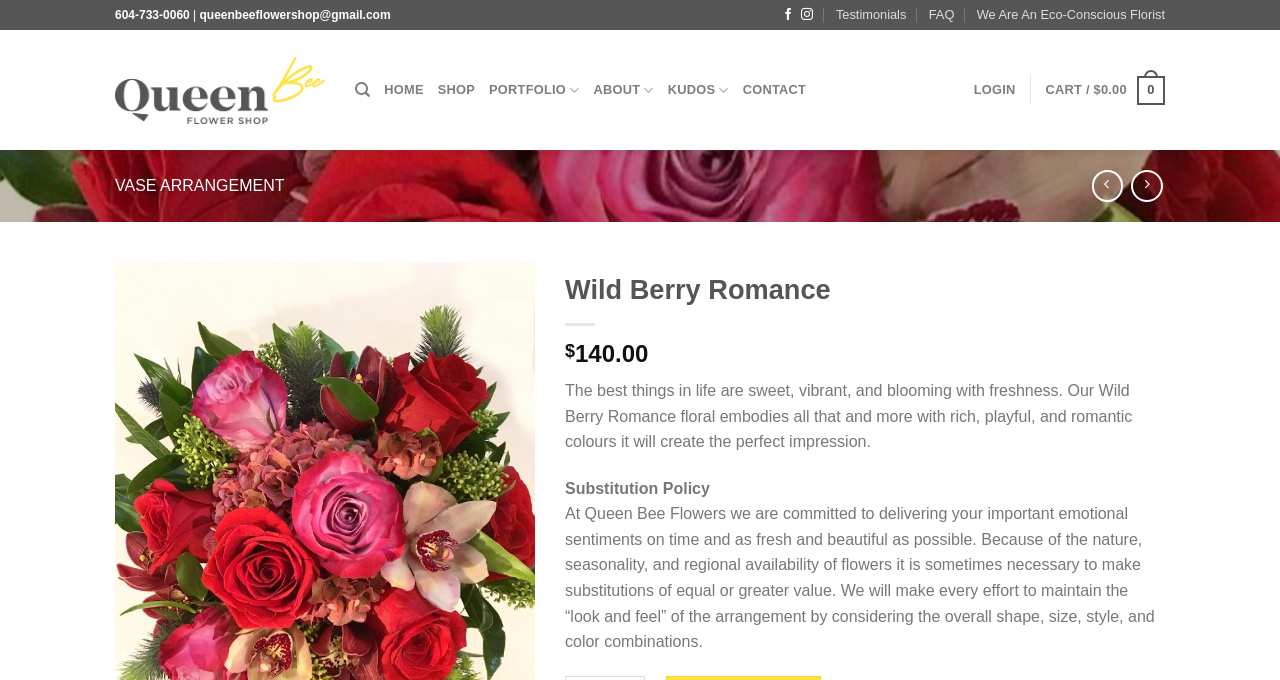Give the bounding box coordinates for the element described as: "Vase Arrangement".

[0.09, 0.261, 0.222, 0.286]